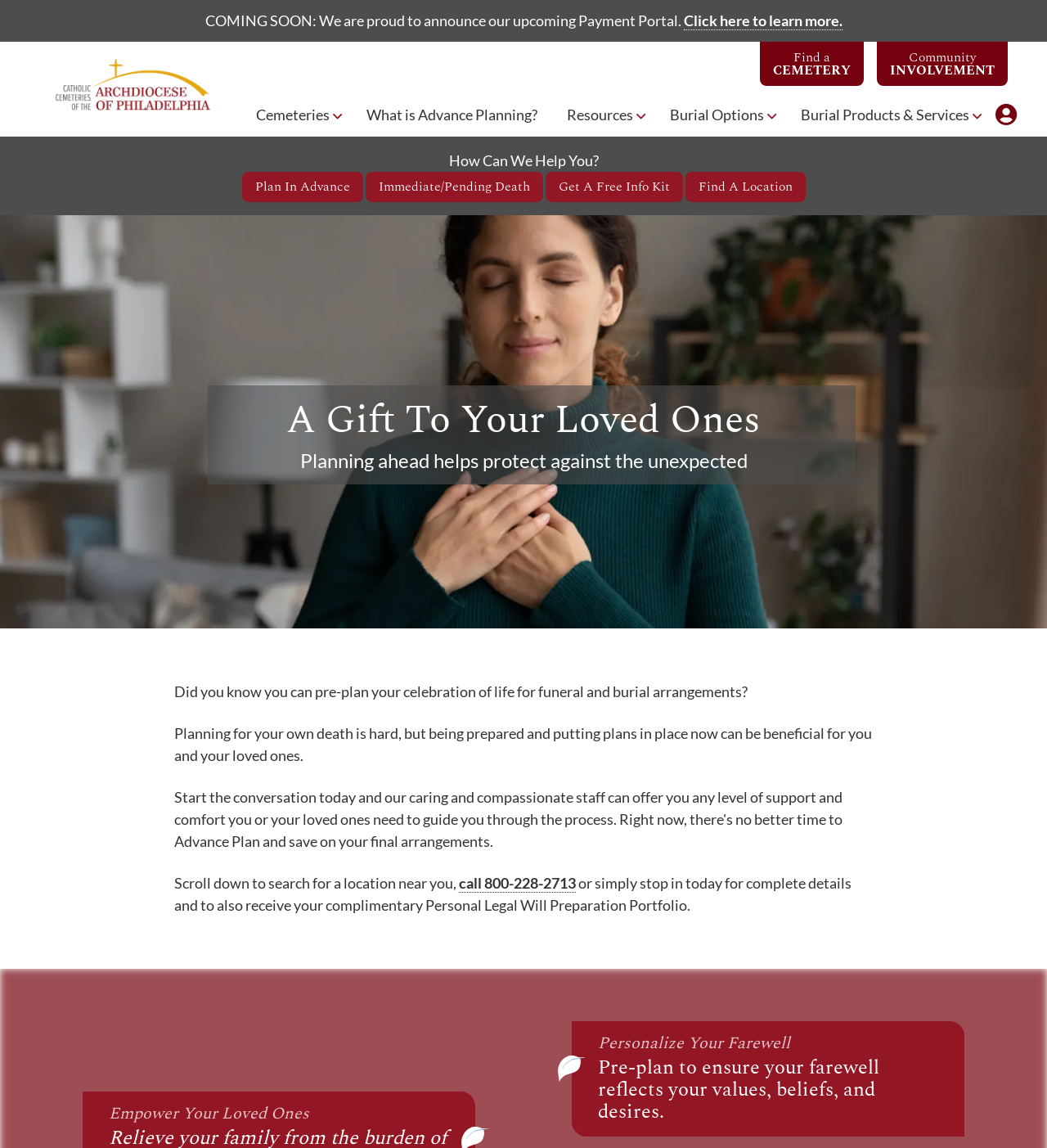Identify the bounding box coordinates for the element that needs to be clicked to fulfill this instruction: "Click to learn more about the upcoming Payment Portal". Provide the coordinates in the format of four float numbers between 0 and 1: [left, top, right, bottom].

[0.653, 0.01, 0.804, 0.026]